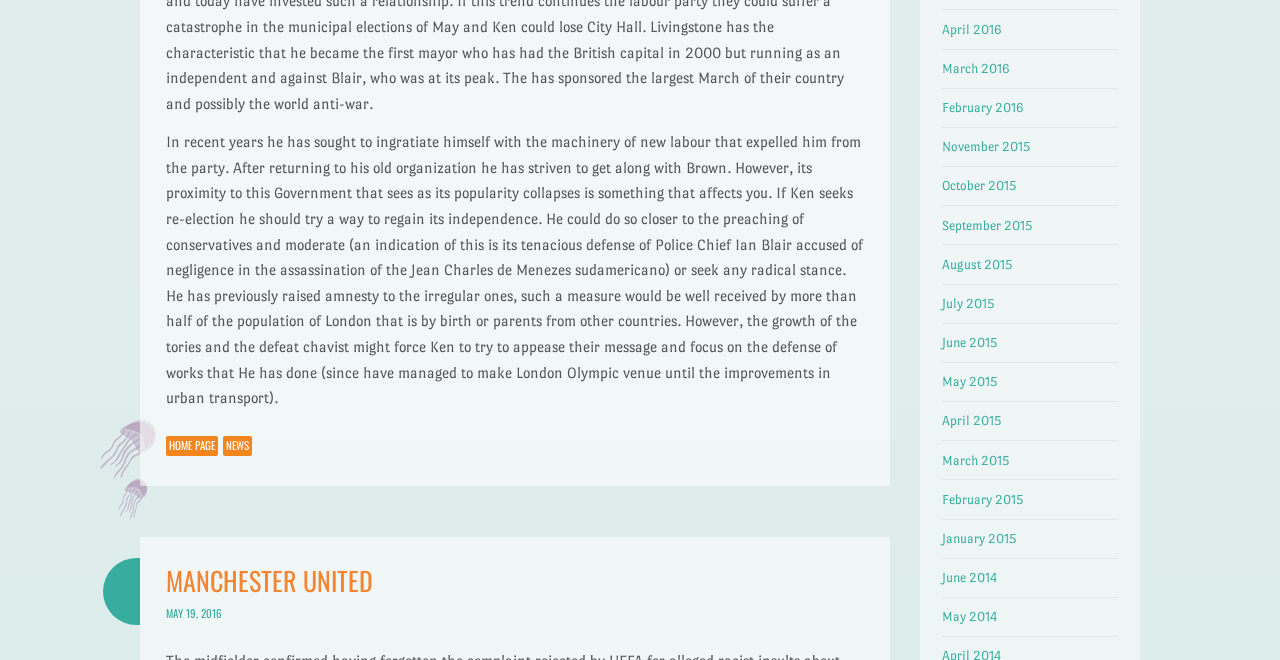Could you determine the bounding box coordinates of the clickable element to complete the instruction: "go to May 2016 archives"? Provide the coordinates as four float numbers between 0 and 1, i.e., [left, top, right, bottom].

[0.129, 0.917, 0.173, 0.941]